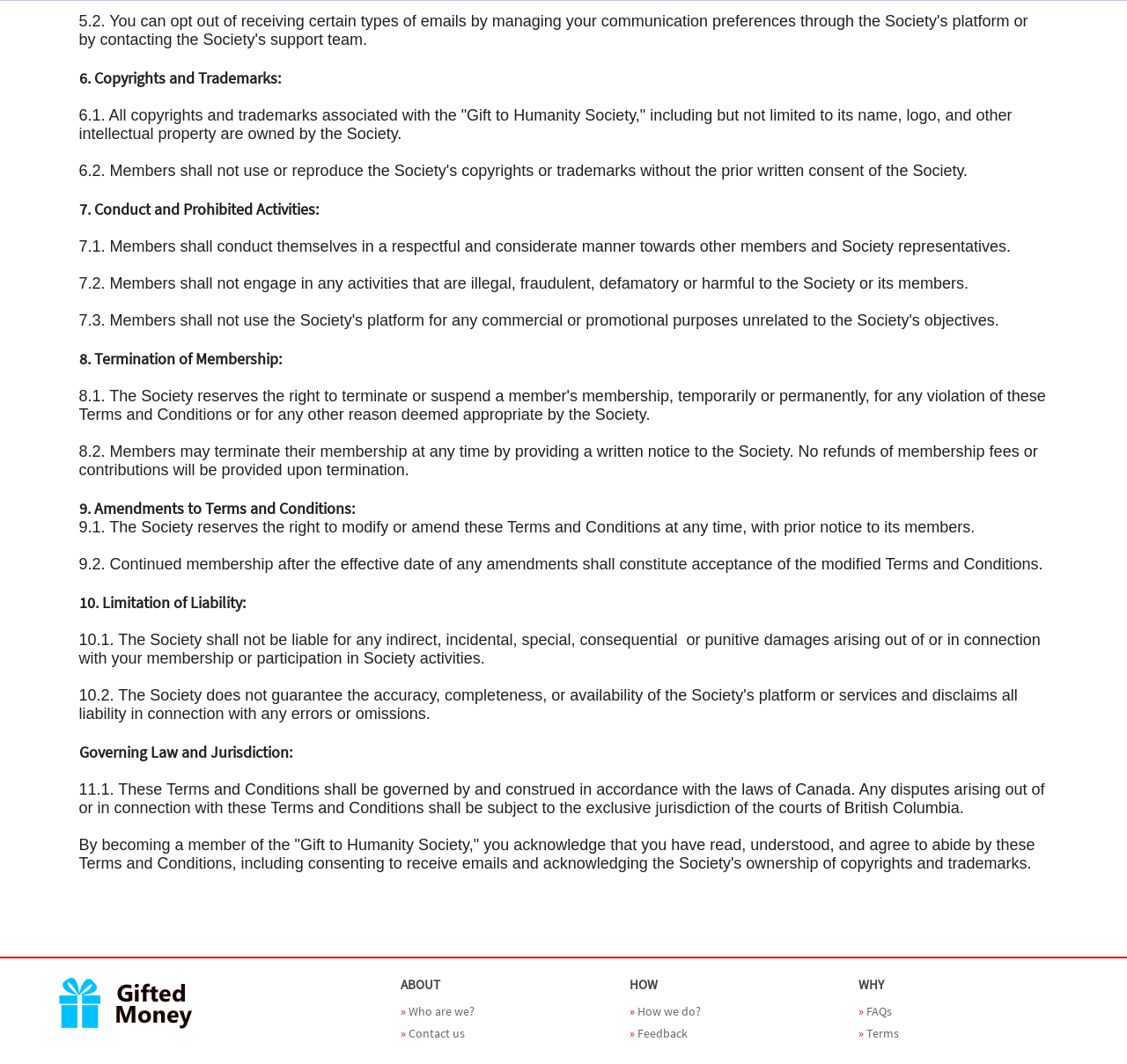Show the bounding box coordinates for the HTML element described as: "» Contact us".

[0.355, 0.963, 0.412, 0.977]